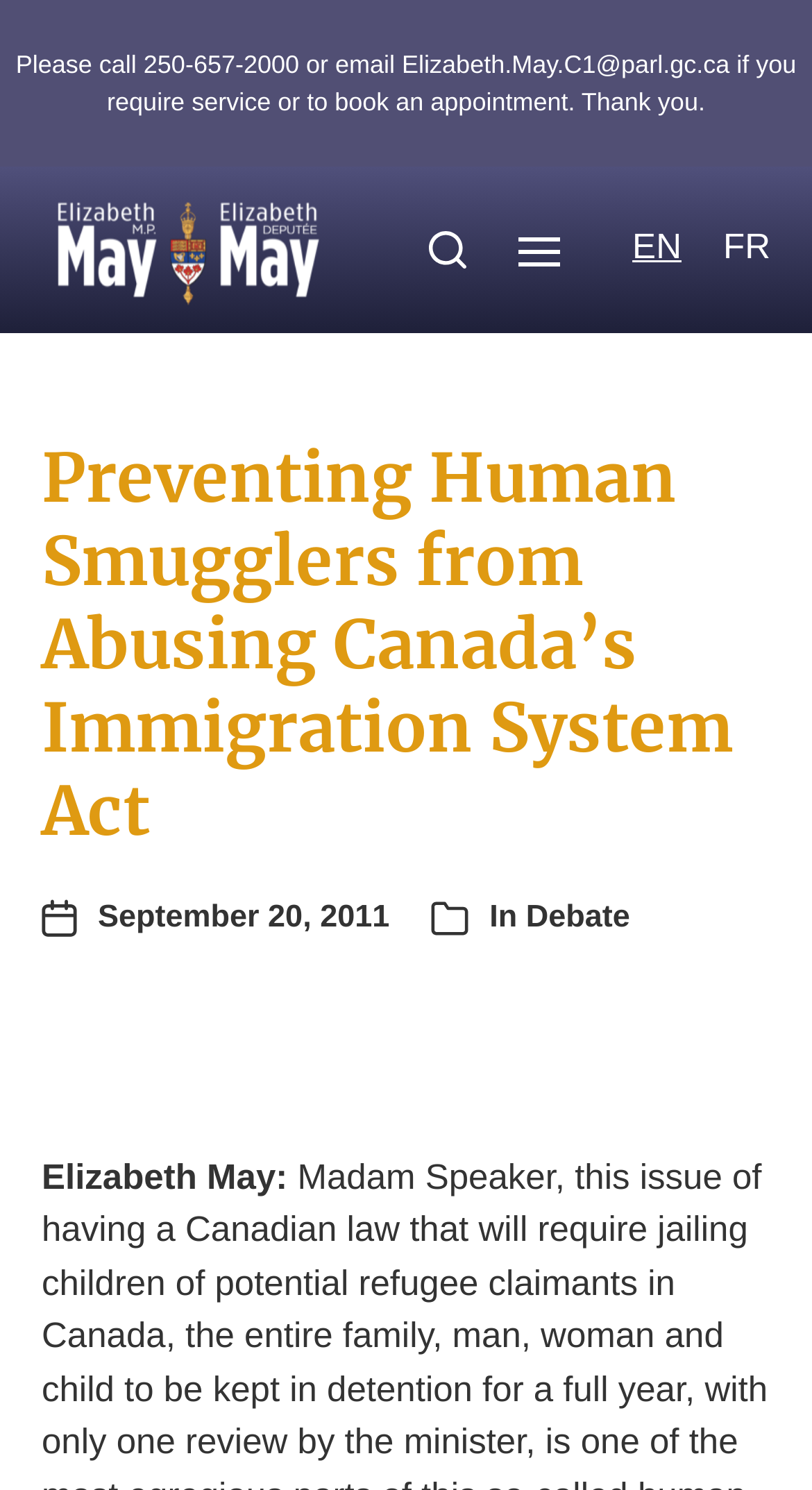What is the email address to contact Elizabeth May?
Observe the image and answer the question with a one-word or short phrase response.

Elizabeth.May.C1@parl.gc.ca